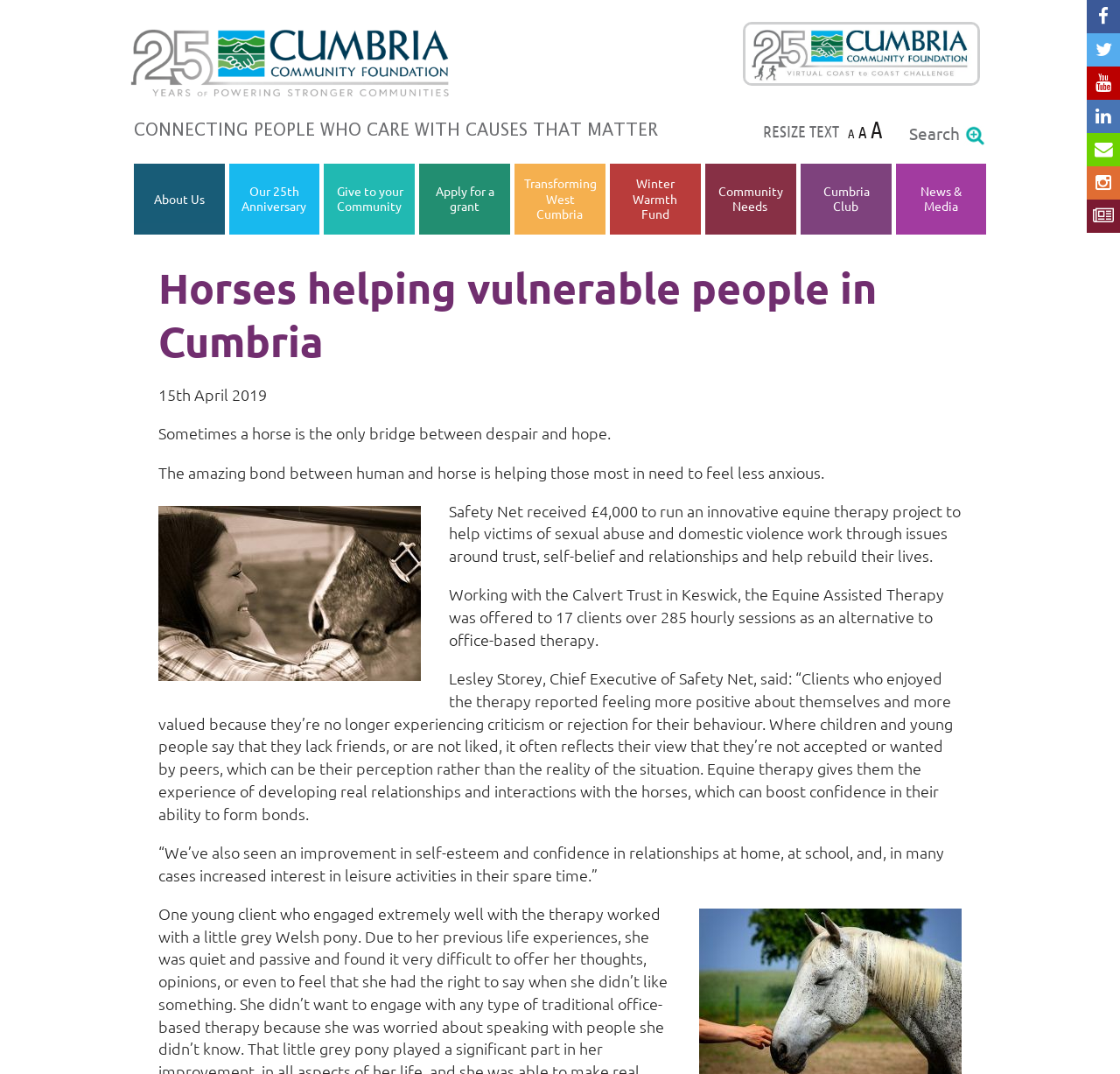Please reply with a single word or brief phrase to the question: 
What is the organization's name?

Cumbria Community Foundation